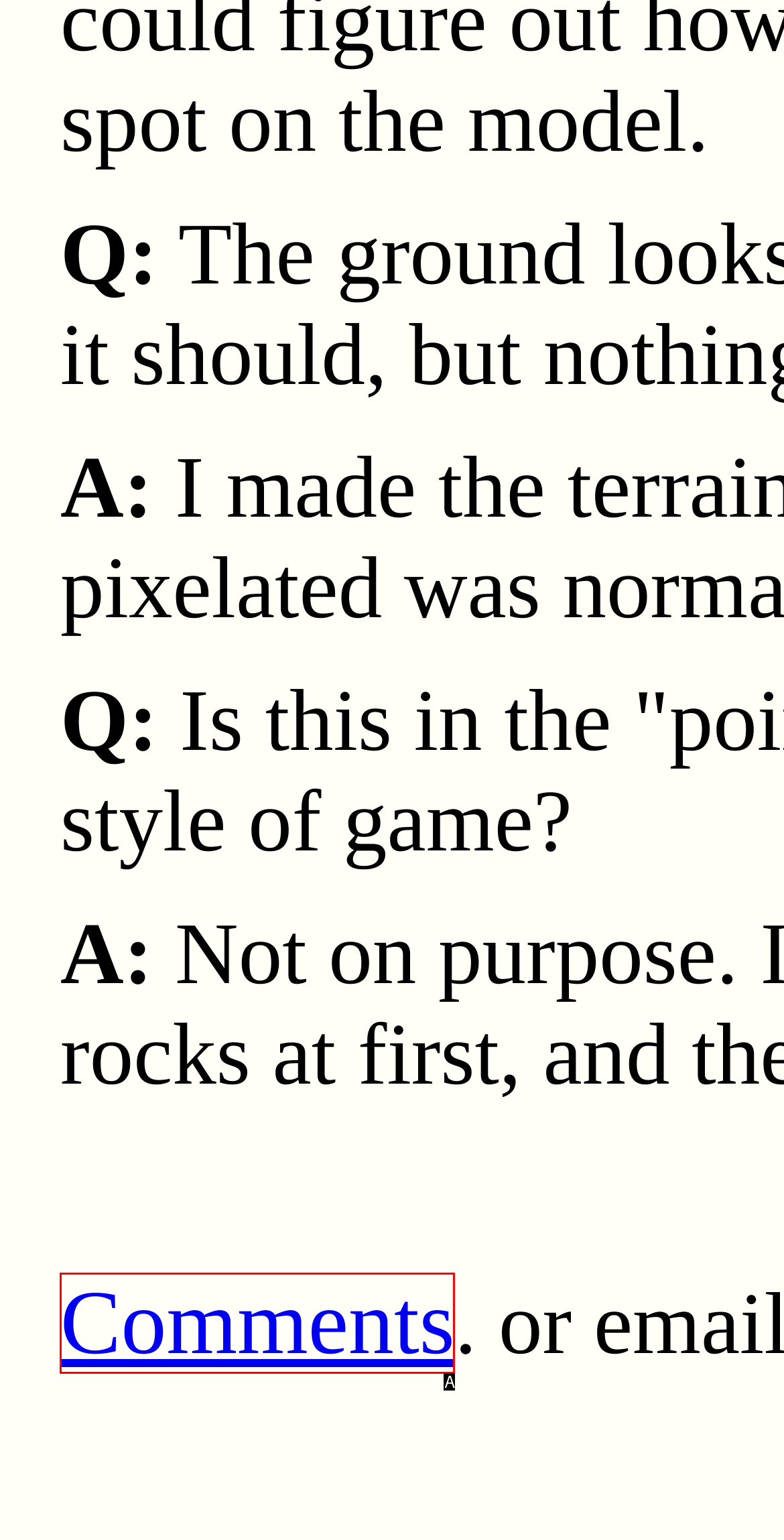With the provided description: Comments, select the most suitable HTML element. Respond with the letter of the selected option.

A